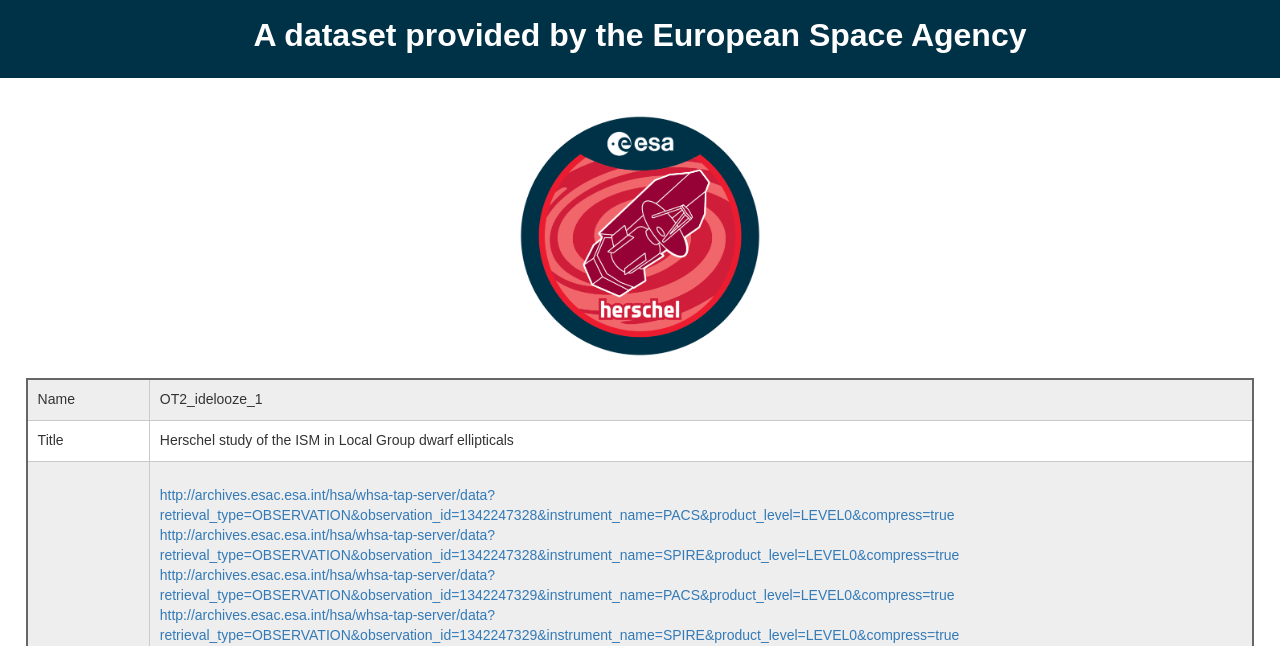What is the product level of the data in the links?
Refer to the image and provide a concise answer in one word or phrase.

LEVEL0